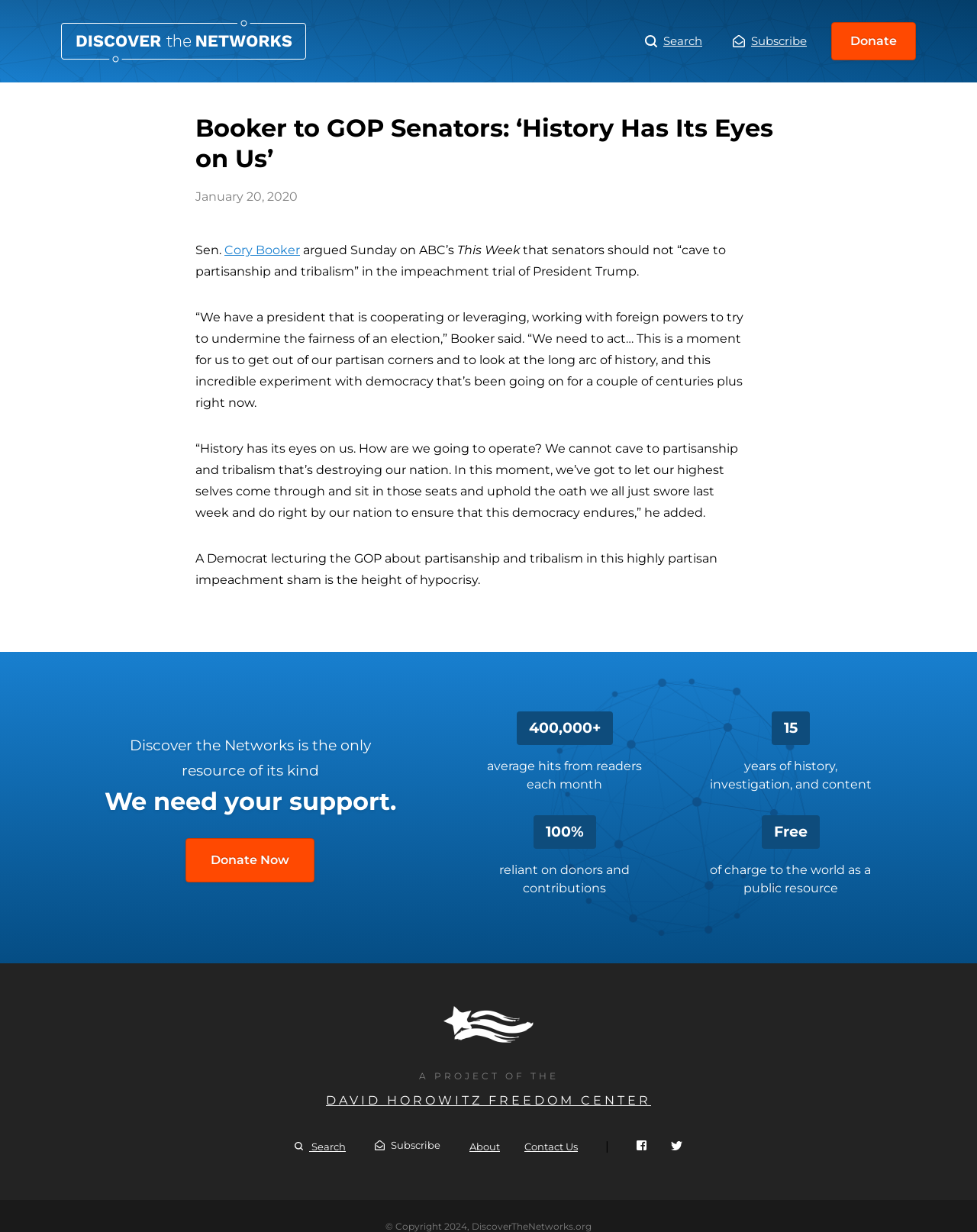Provide the bounding box coordinates of the section that needs to be clicked to accomplish the following instruction: "Donate to the organization."

[0.851, 0.018, 0.938, 0.049]